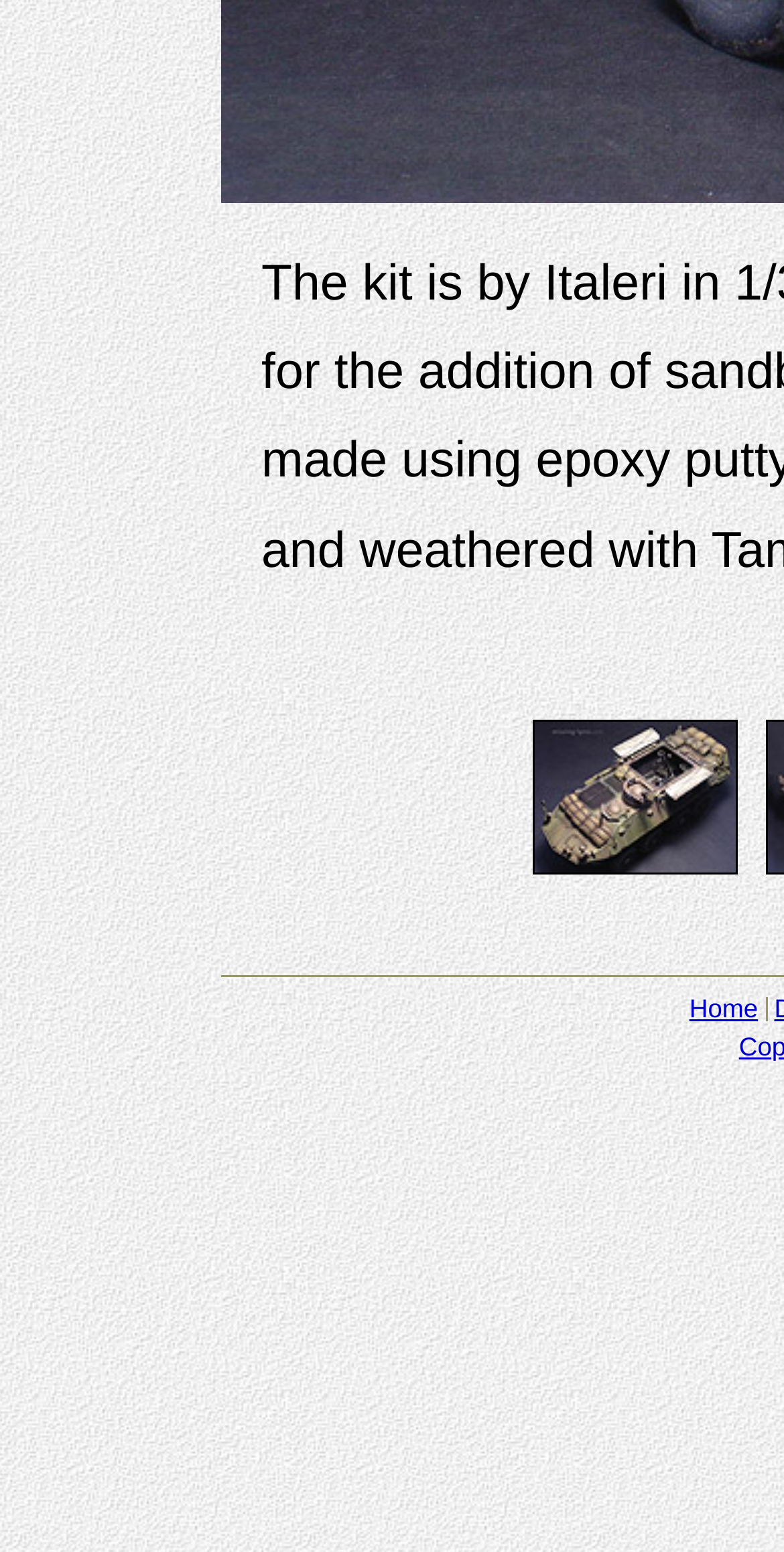Identify the bounding box coordinates for the UI element mentioned here: "Home". Provide the coordinates as four float values between 0 and 1, i.e., [left, top, right, bottom].

[0.879, 0.589, 0.967, 0.608]